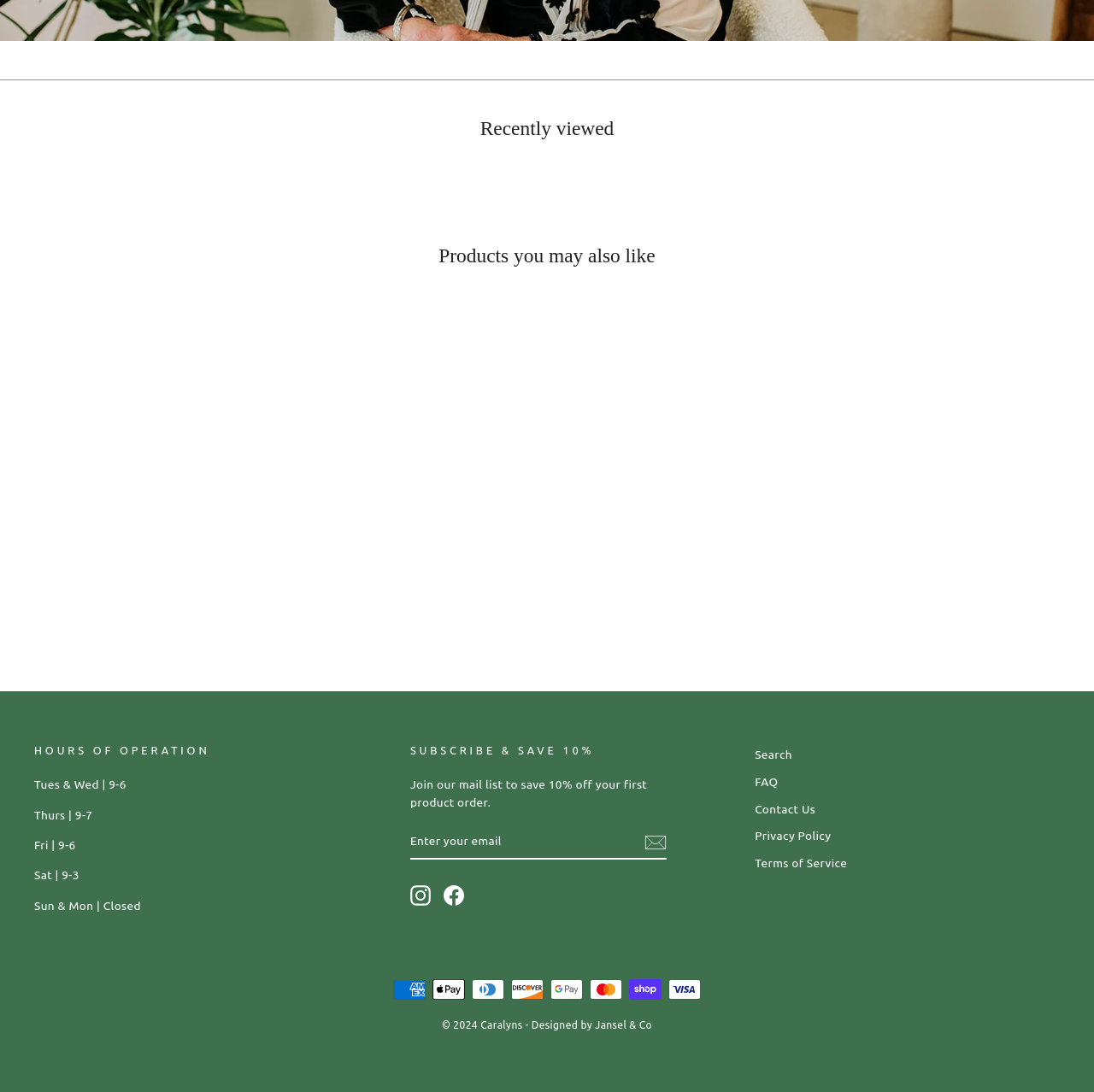Use one word or a short phrase to answer the question provided: 
What is the name of the store?

Caralyns